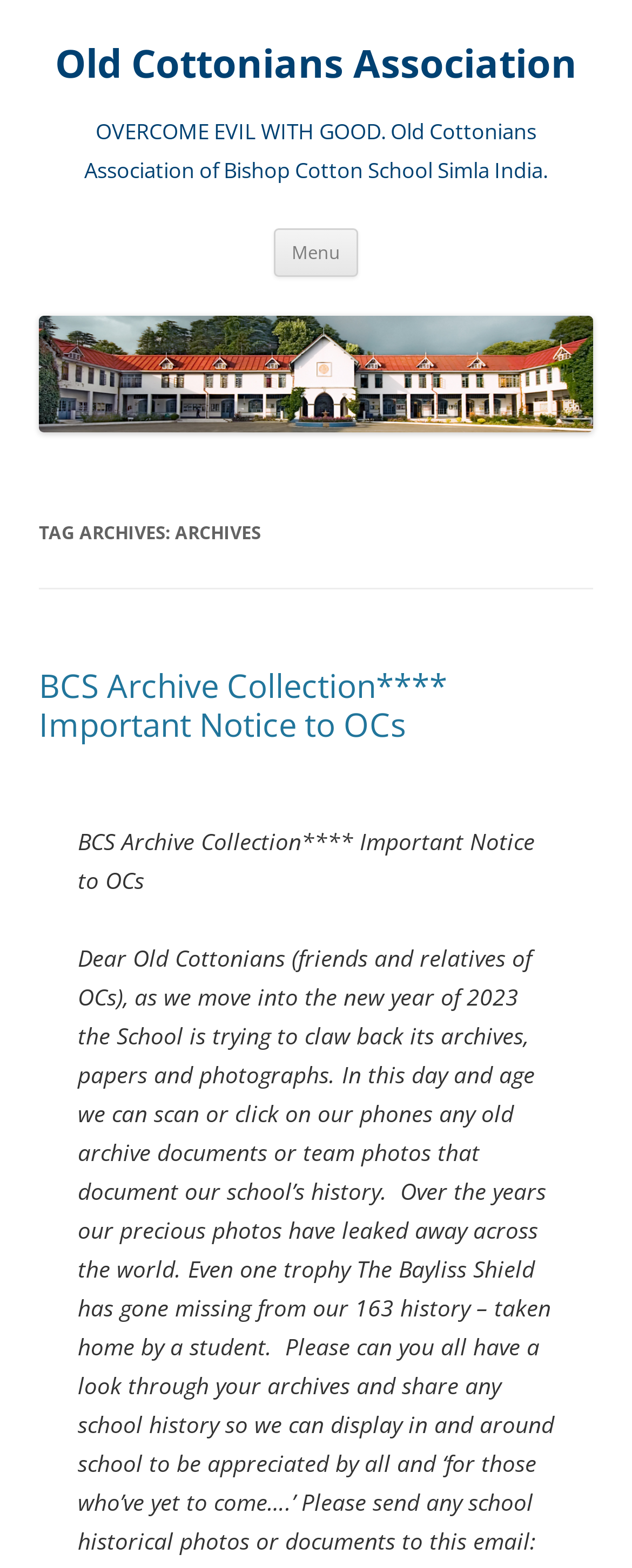Based on the provided description, "Menu", find the bounding box of the corresponding UI element in the screenshot.

[0.433, 0.145, 0.567, 0.176]